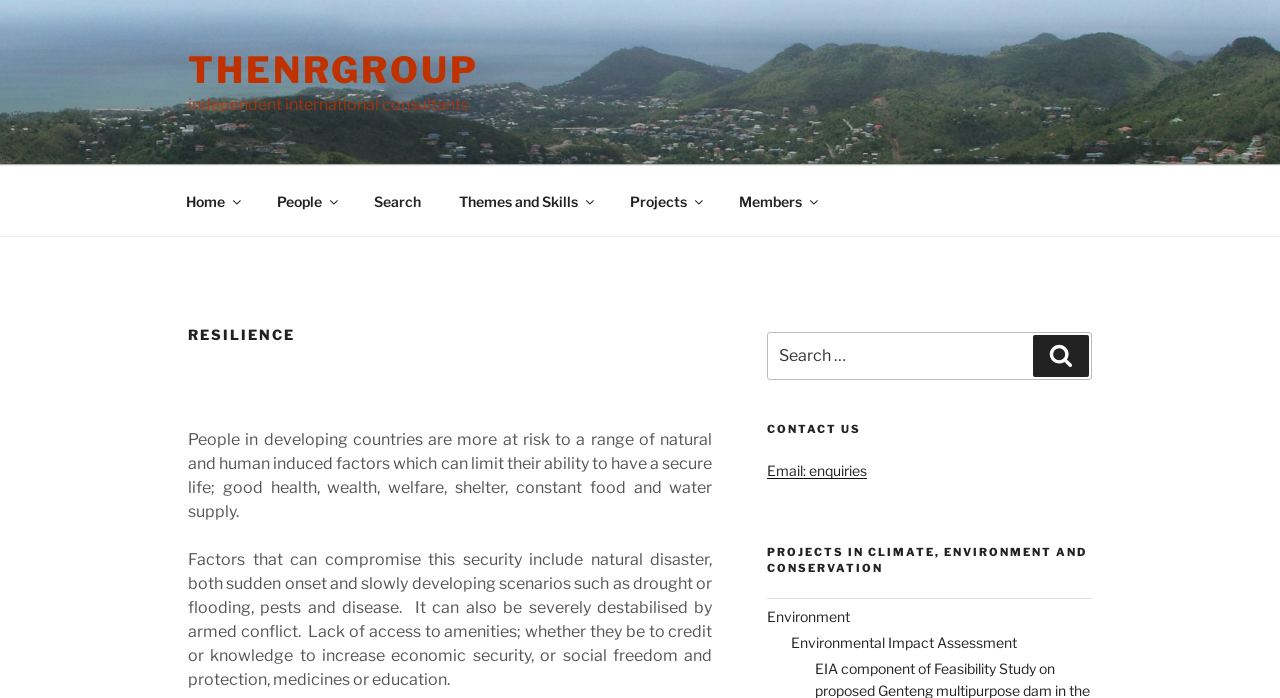Locate the bounding box coordinates of the clickable element to fulfill the following instruction: "View Environment projects". Provide the coordinates as four float numbers between 0 and 1 in the format [left, top, right, bottom].

[0.599, 0.871, 0.664, 0.895]